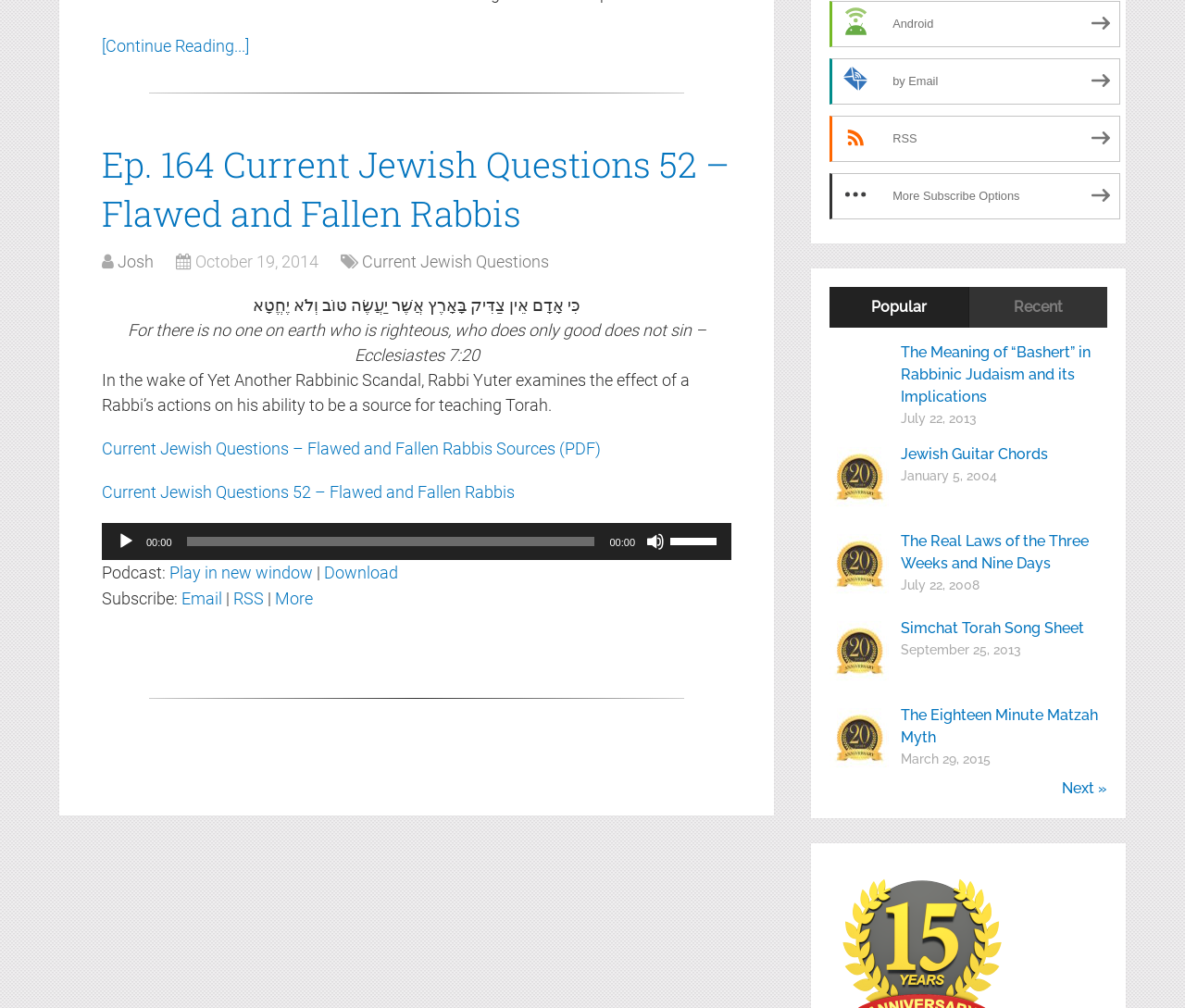What is the date of the podcast episode?
Using the image, provide a detailed and thorough answer to the question.

I found the date of the podcast episode by looking at the header section of the webpage, where it says 'October 19, 2014' next to the title of the episode.